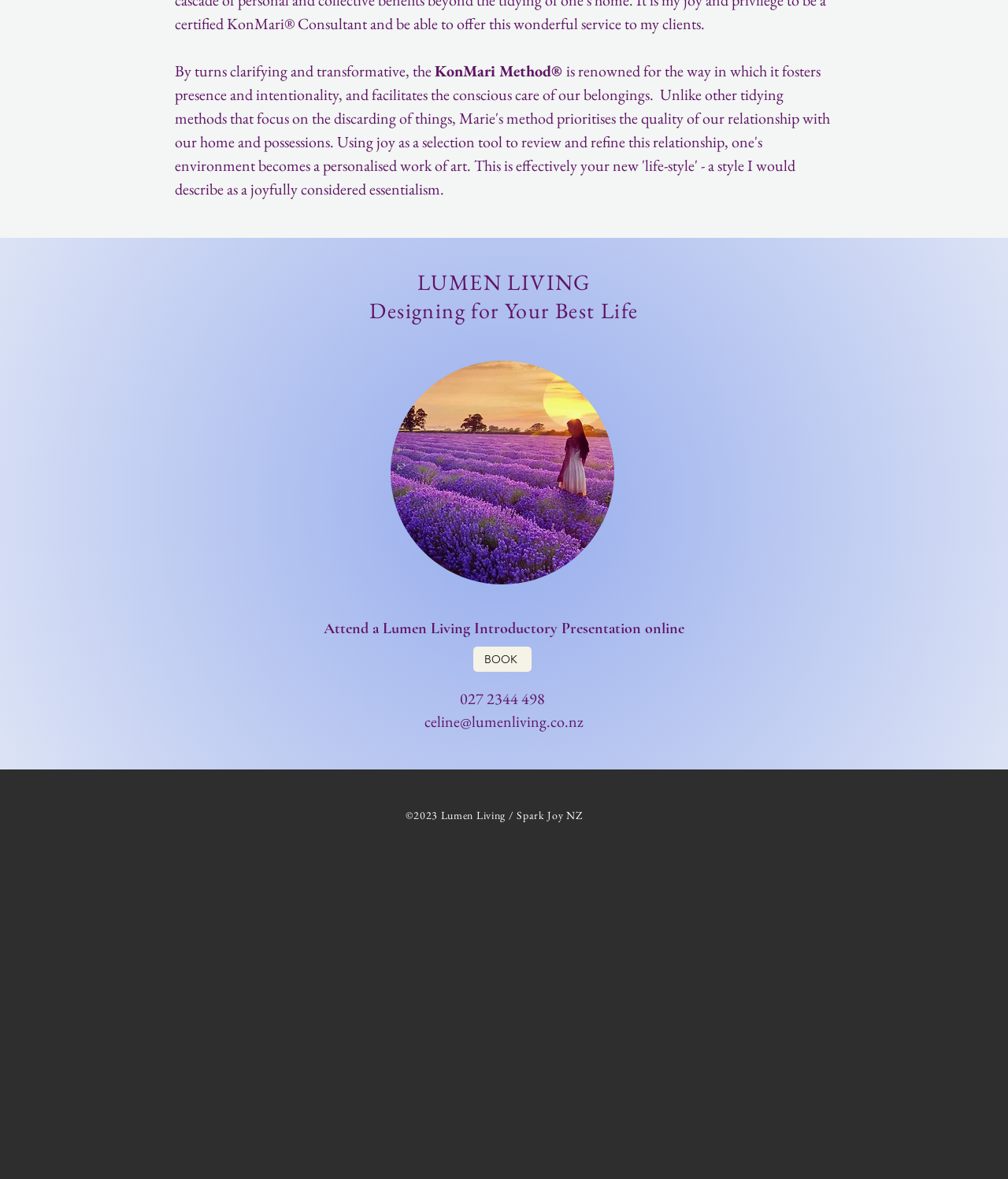Respond to the following question using a concise word or phrase: 
What is the format of the introductory presentation?

Online